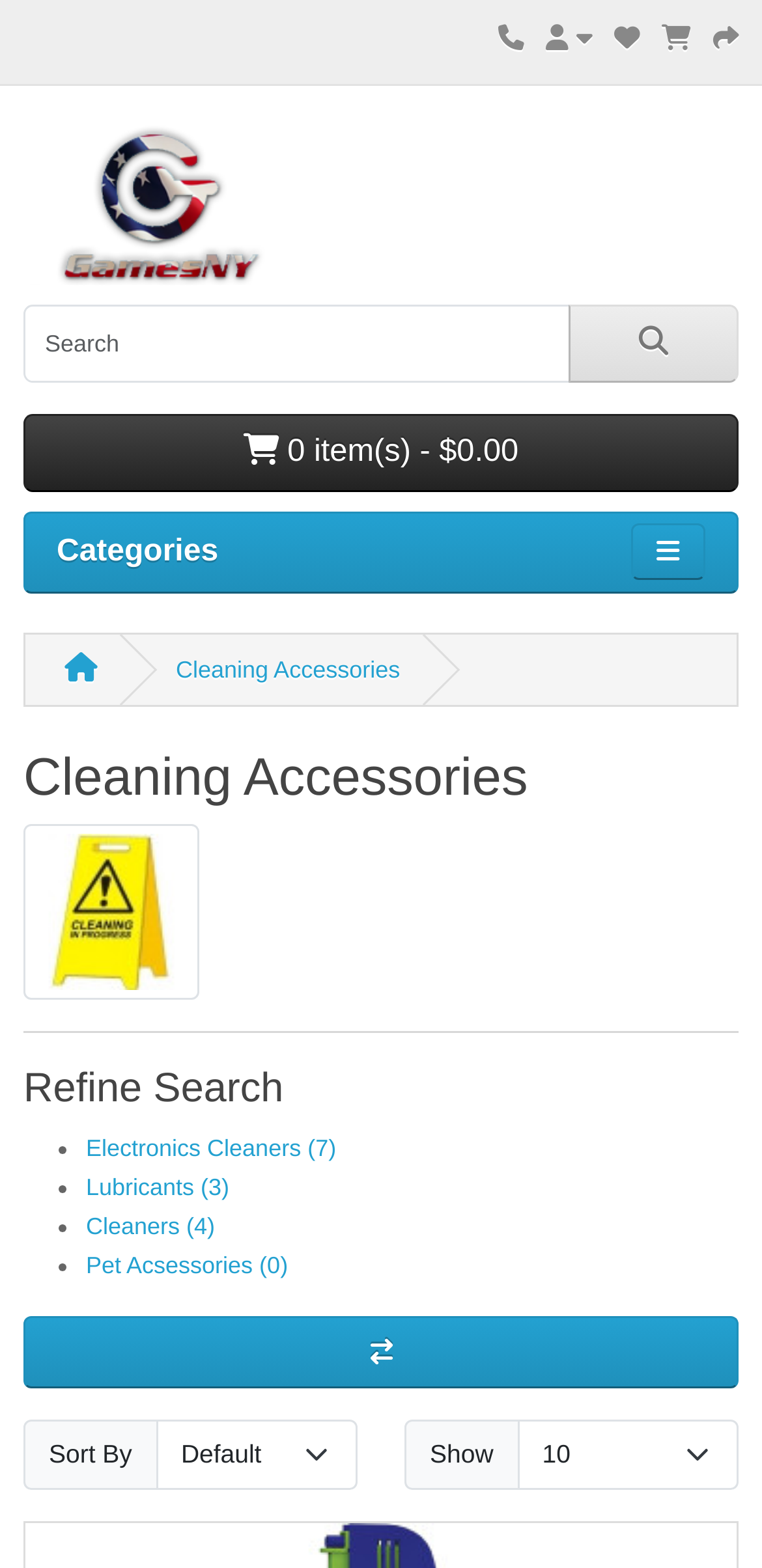Based on the image, give a detailed response to the question: What is the purpose of the textbox?

I found a textbox element with the label 'Search' which suggests that its purpose is to allow users to search for something on the website.